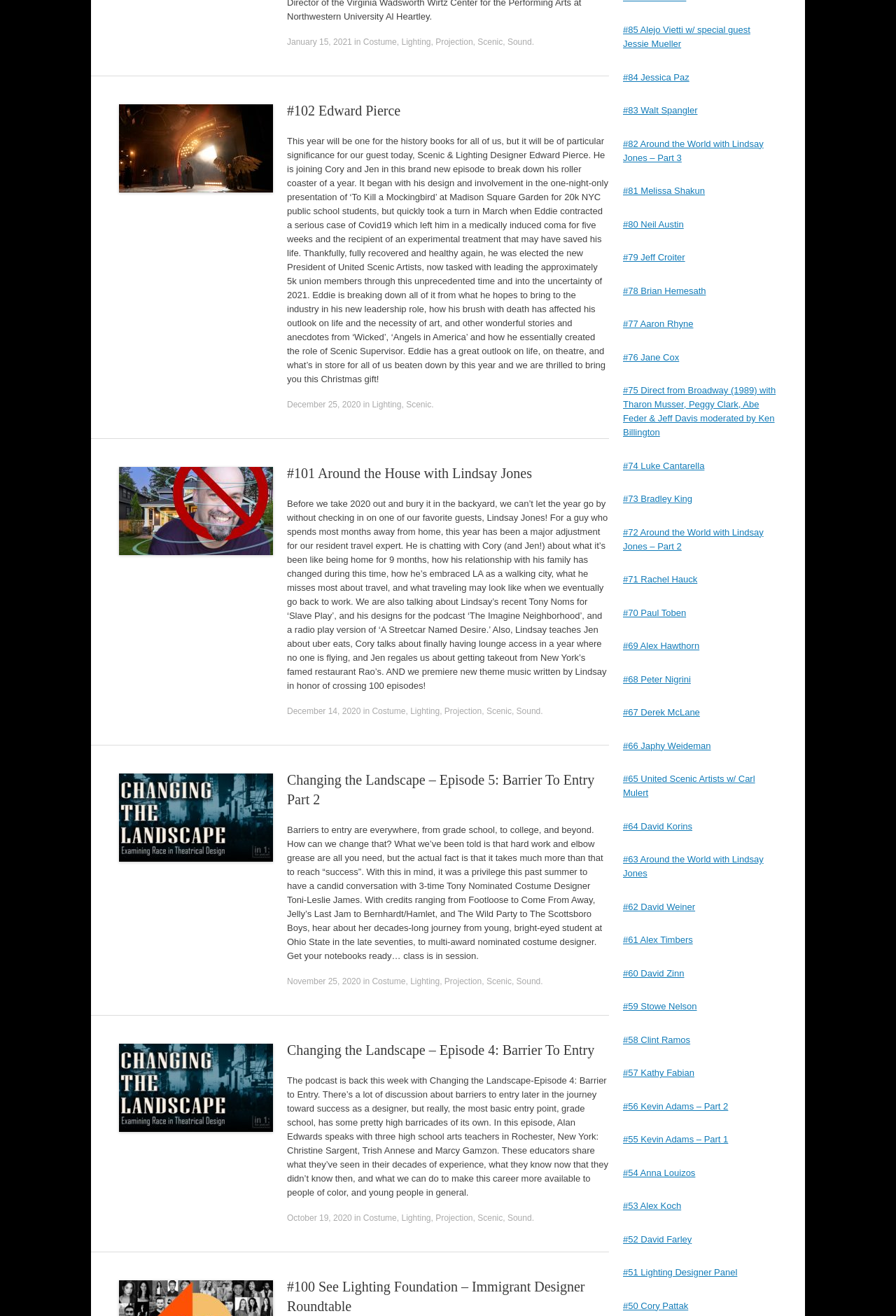What is the name of the podcast in the fourth article?
Examine the webpage screenshot and provide an in-depth answer to the question.

I found the name by reading the heading of the fourth article, which is located below the third article. The heading contains a link with the text 'Changing the Landscape – Episode 4: Barrier to Entry'.